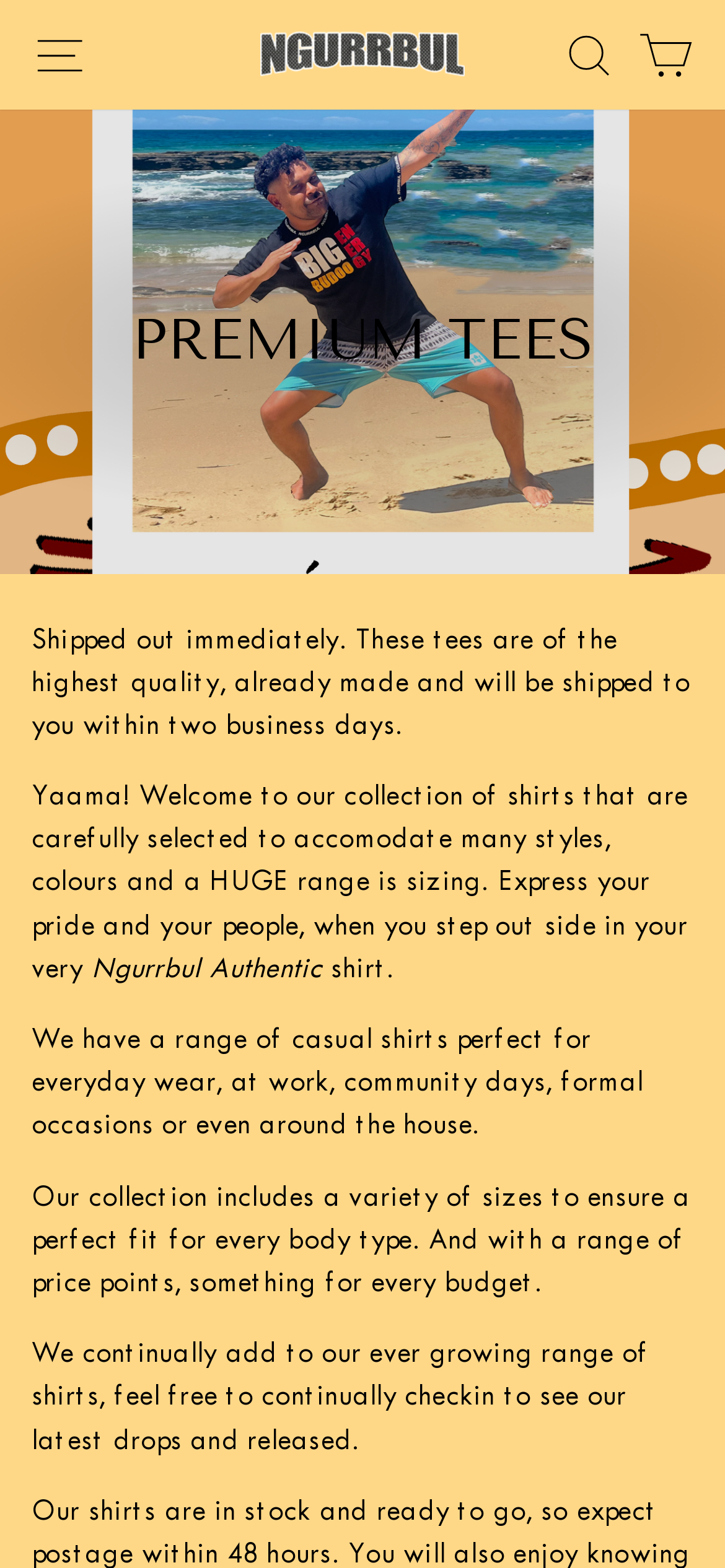Answer briefly with one word or phrase:
How often are new shirts added to the collection?

Continually